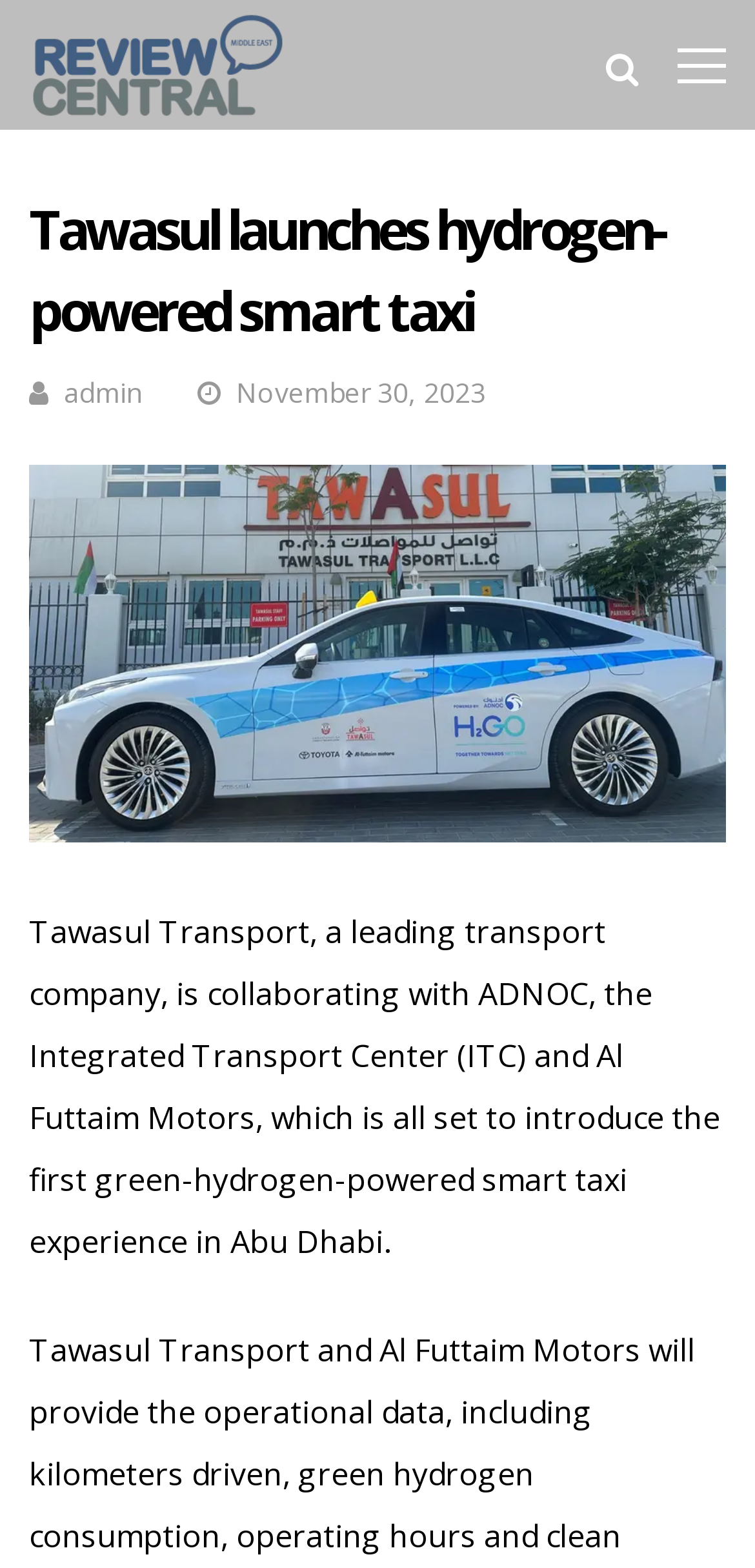Provide a short answer to the following question with just one word or phrase: What is the type of taxi experience being introduced in Abu Dhabi?

green-hydrogen-powered smart taxi